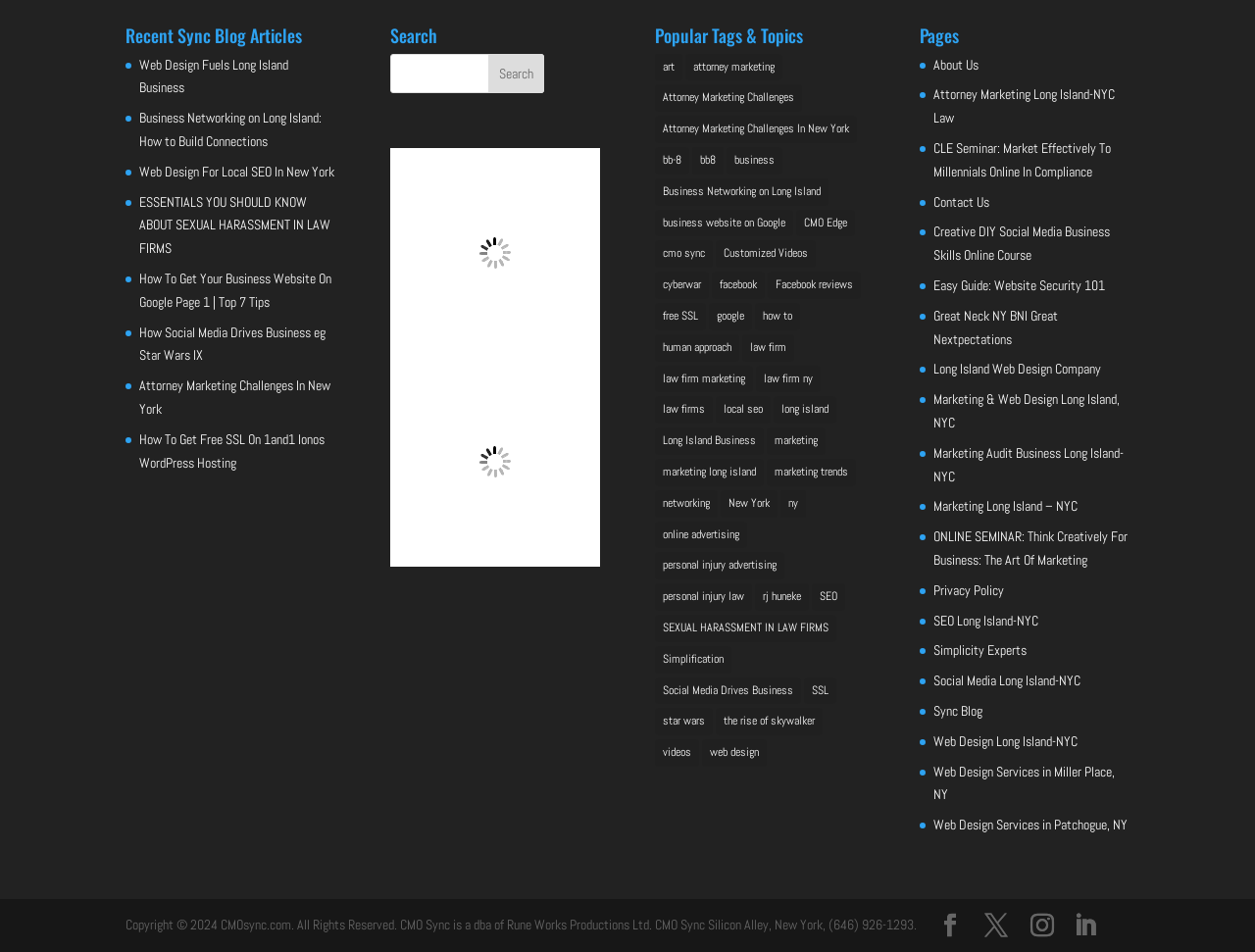What is the topic of the 'Attorney Marketing Challenges In New York' article?
Your answer should be a single word or phrase derived from the screenshot.

Attorney marketing